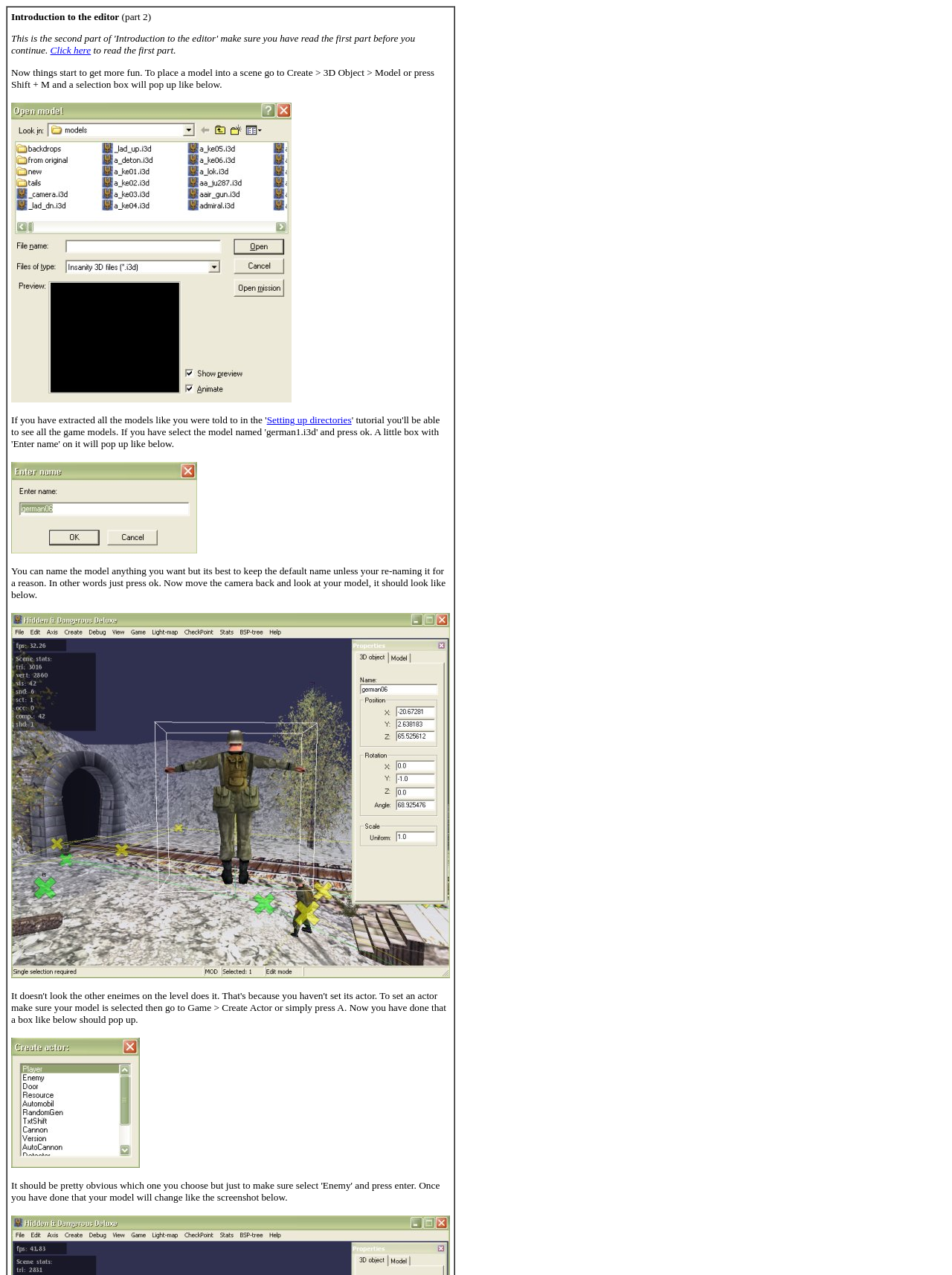Predict the bounding box for the UI component with the following description: "Click here".

[0.053, 0.035, 0.095, 0.044]